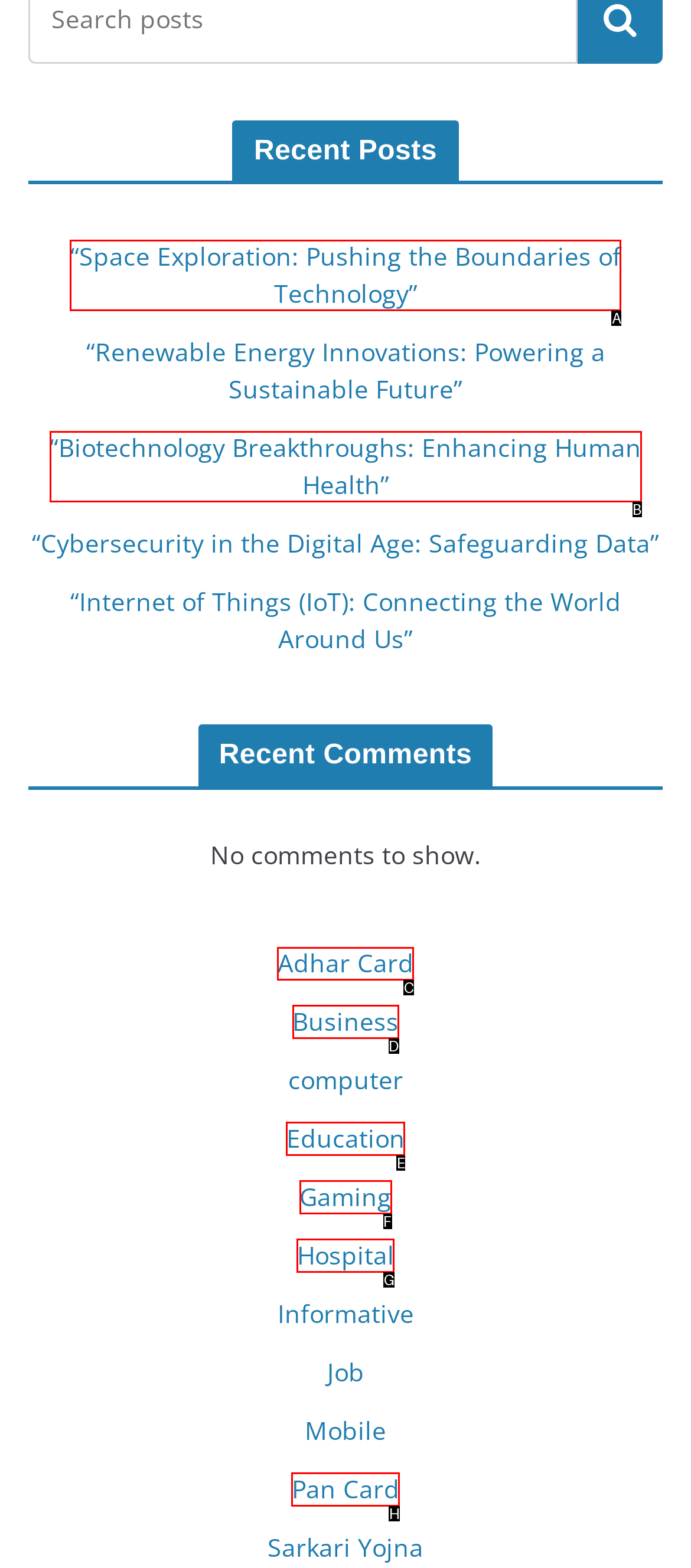Indicate which HTML element you need to click to complete the task: click on Adhar Card. Provide the letter of the selected option directly.

C